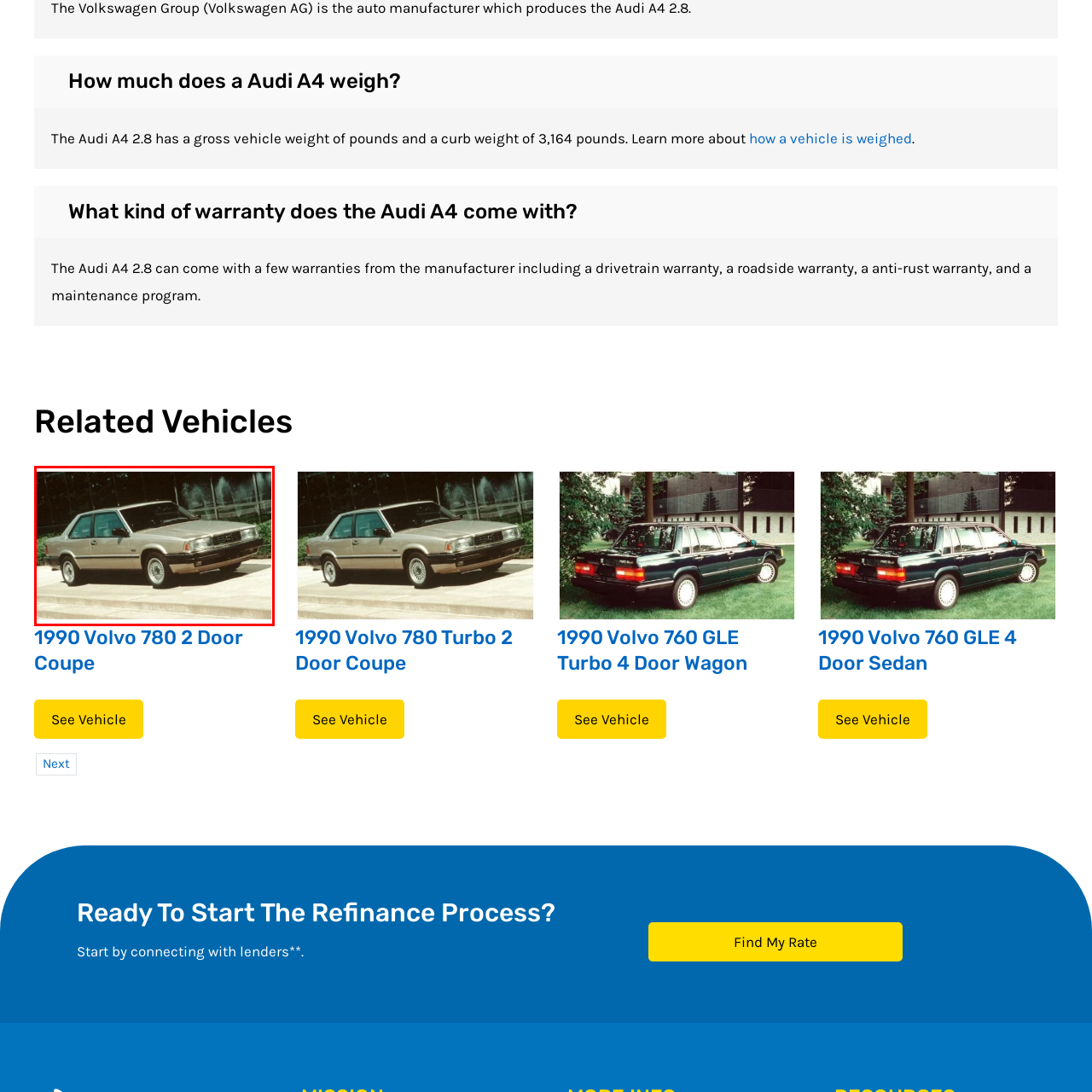Create a detailed narrative of the image inside the red-lined box.

The image features a 1990 Volvo 780 2 Door Coupe, showcasing its distinctive design and elegant profile. The coupe is presented in a golden hue, highlighting the vehicle's sleek lines and classic styling. Set against a backdrop of modern architecture and greenery, the car boasts a well-defined front grille and sporty wheels, embodying the character of late 1980s to early 1990s automotive design. This model is known for its combination of performance and luxury, appealing to enthusiasts of vintage vehicles.